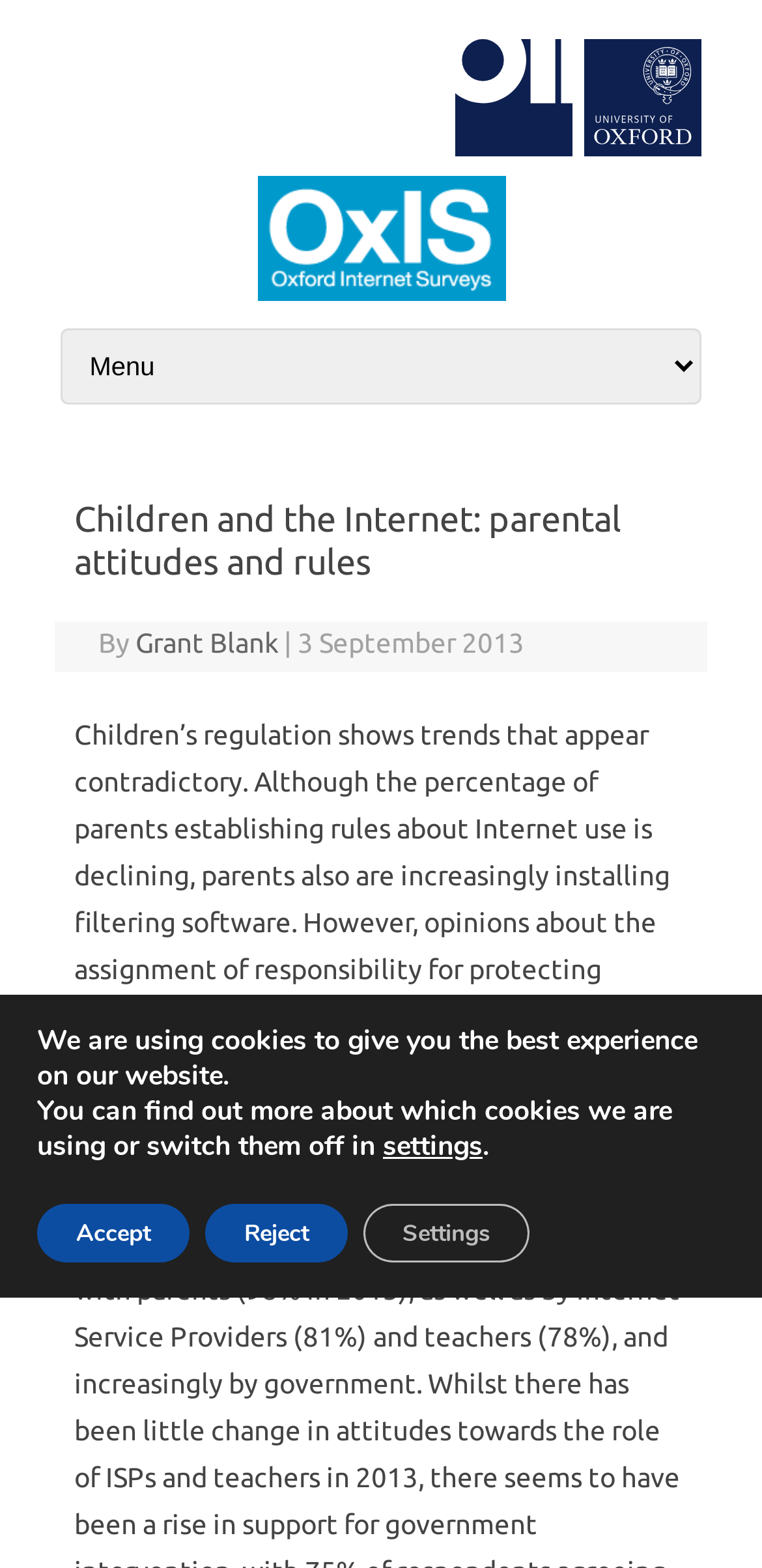Using the image as a reference, answer the following question in as much detail as possible:
Who is the author of the webpage content?

The link 'Grant Blank' is present below the heading, indicating that Grant Blank is the author of the webpage content. The text 'By Grant Blank' further supports this conclusion.